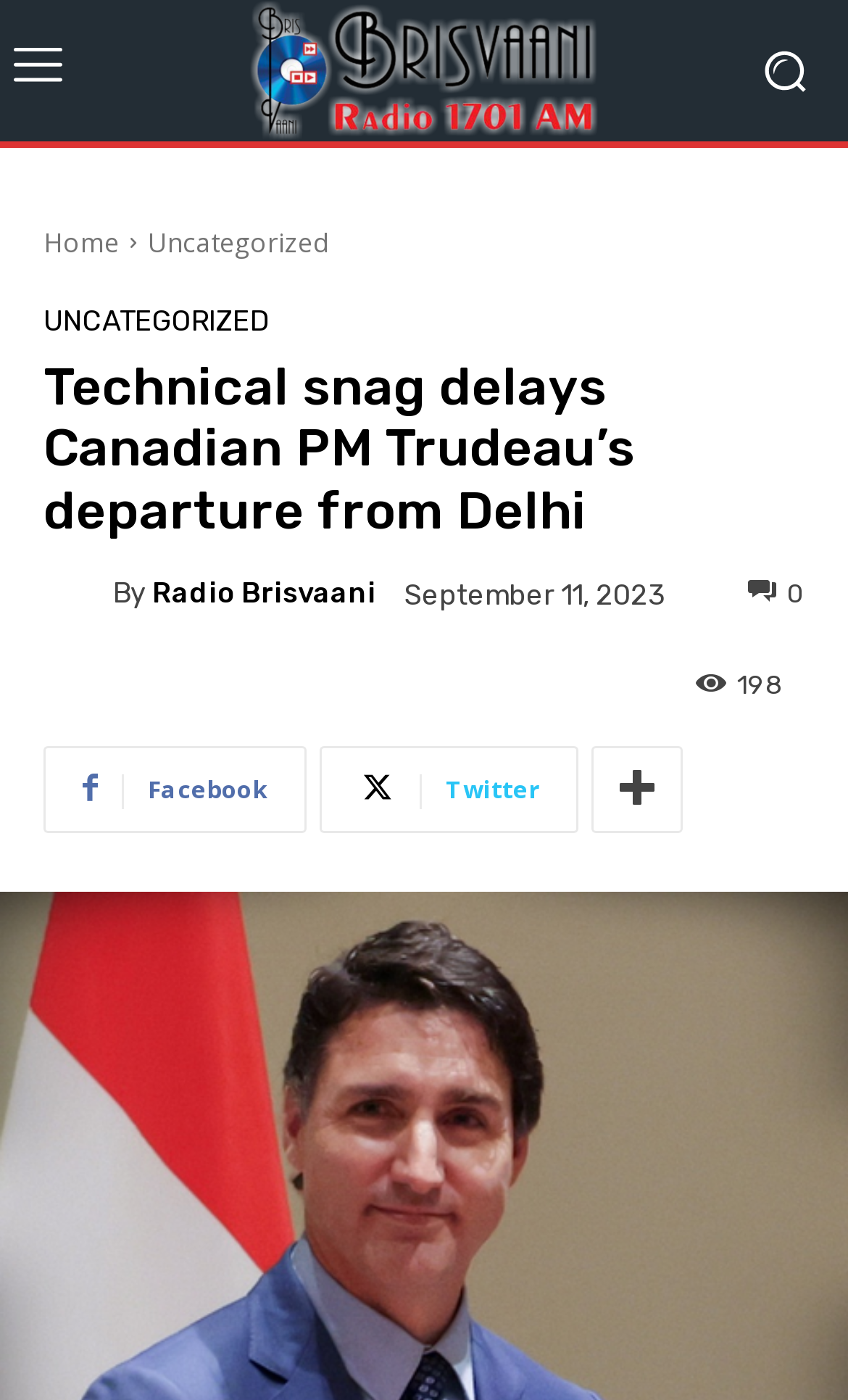By analyzing the image, answer the following question with a detailed response: How many views does the article have?

I found the number of views by looking at the text next to the eye icon, which states '198'.